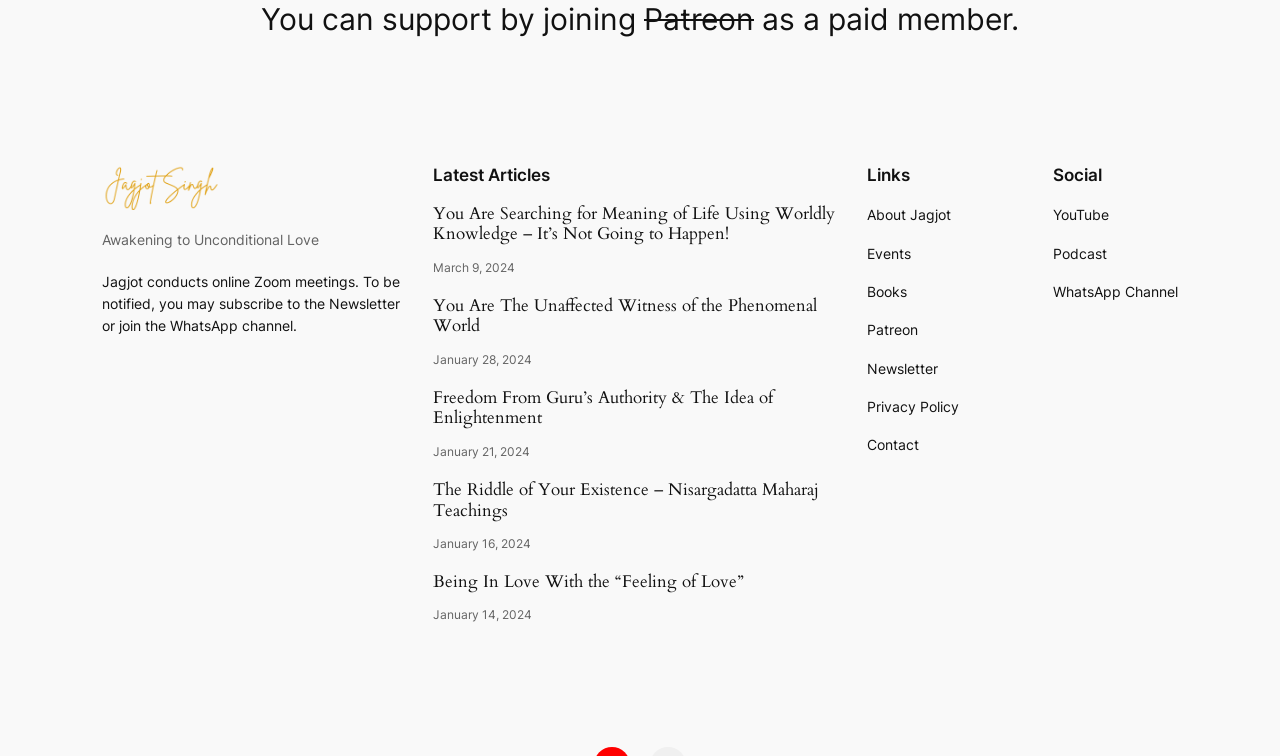Pinpoint the bounding box coordinates of the area that should be clicked to complete the following instruction: "Learn more about Jagjot". The coordinates must be given as four float numbers between 0 and 1, i.e., [left, top, right, bottom].

[0.677, 0.27, 0.743, 0.3]